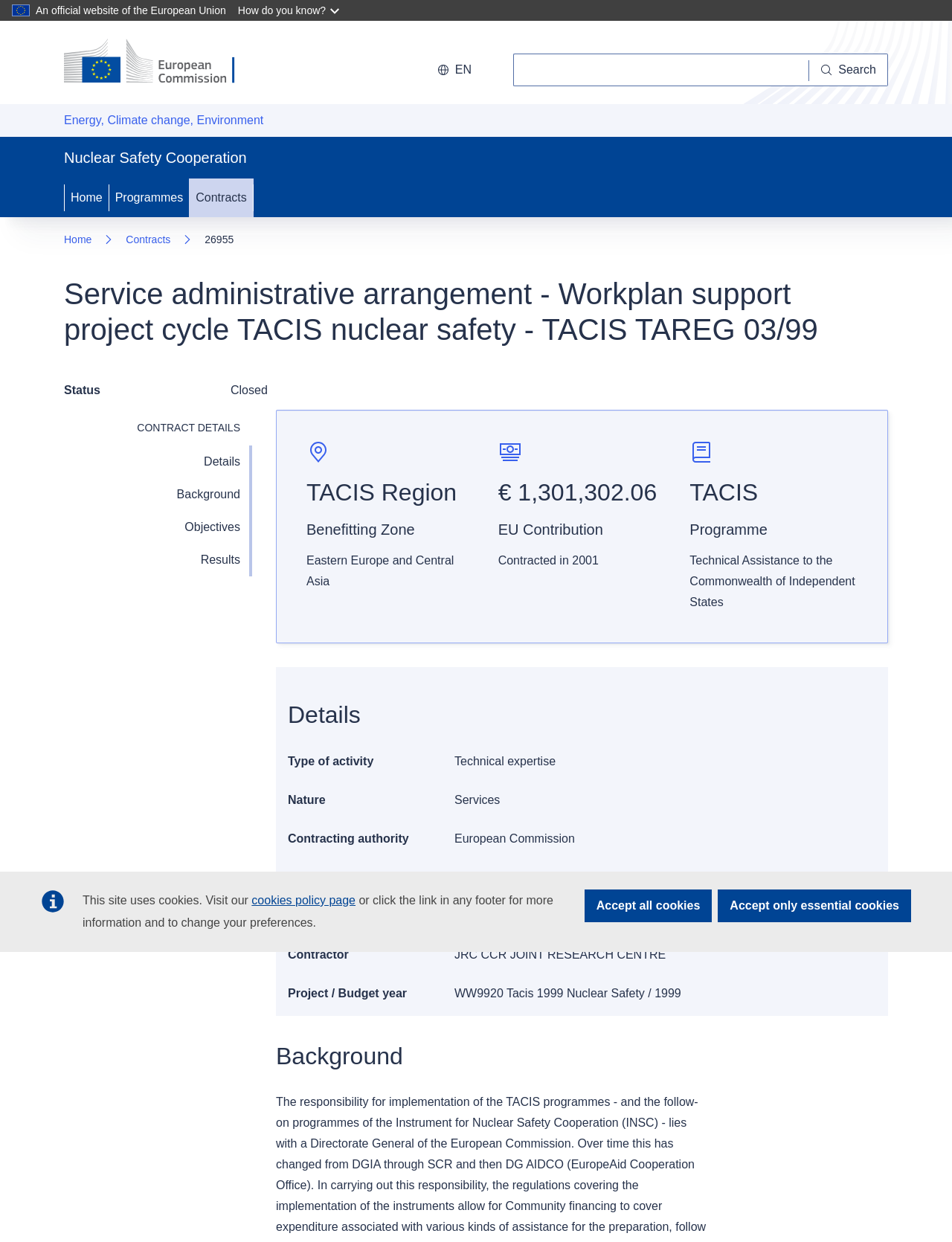Please mark the clickable region by giving the bounding box coordinates needed to complete this instruction: "Click the link to learn more about reshoring".

None